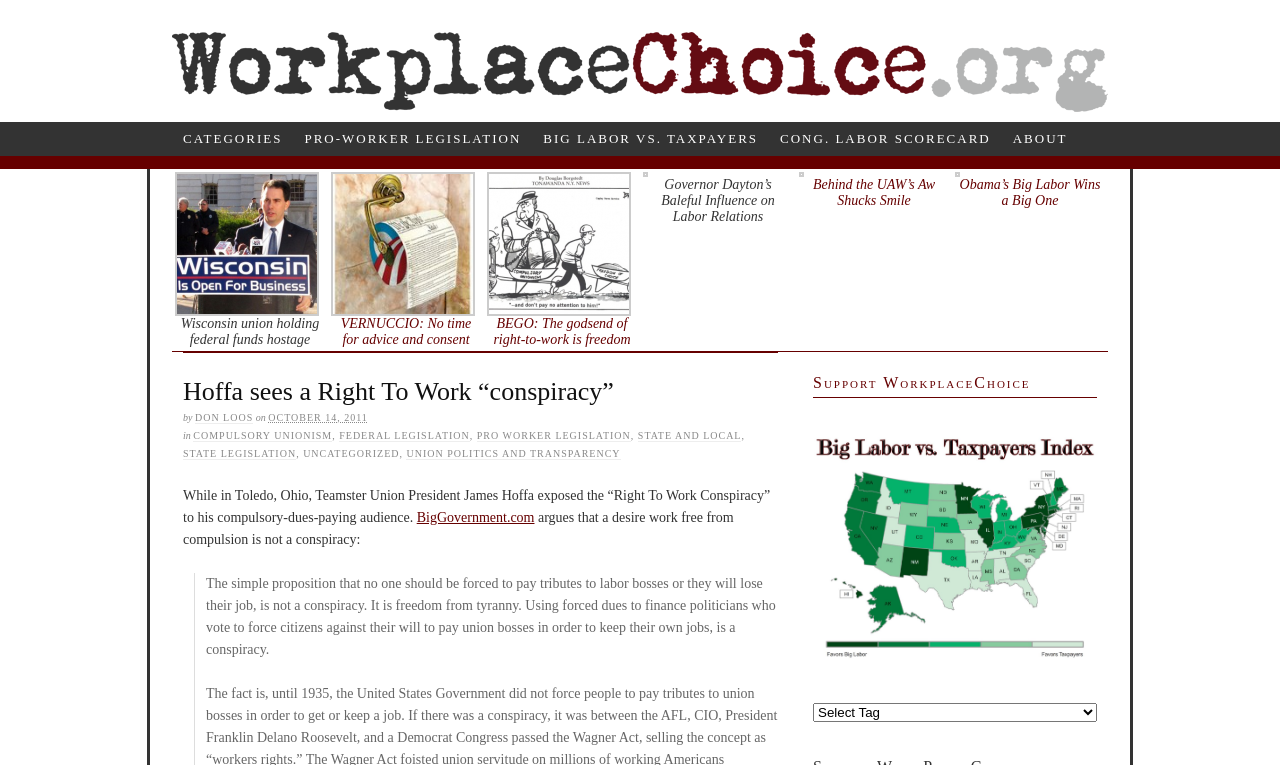Create an elaborate caption for the webpage.

The webpage appears to be an article or blog post discussing labor unions and right-to-work legislation. At the top of the page, there is a heading that reads "Hoffa sees a Right To Work “conspiracy”". Below this heading, there are several links to different categories, including "CATEGORIES", "PRO-WORKER LEGISLATION", and "BIG LABOR VS. TAXPAYERS". 

To the right of these links, there is an image, followed by a static text element that reads "Wisconsin union holding federal funds hostage". Below this text, there are several links to different articles or posts, each accompanied by a small image. The articles appear to discuss various topics related to labor unions and legislation.

Further down the page, there is a section that appears to be the main content of the article. The text begins with "While in Toledo, Ohio, Teamster Union President James Hoffa exposed the “Right To Work Conspiracy” to his compulsory-dues-paying audience." The article goes on to discuss Hoffa's views on right-to-work legislation and argues that the desire to work free from compulsion is not a conspiracy, but rather freedom from tyranny.

At the bottom of the page, there is a heading that reads "Support WorkplaceChoice", accompanied by a link to support the organization. There is also a combobox element, which appears to be a dropdown menu.